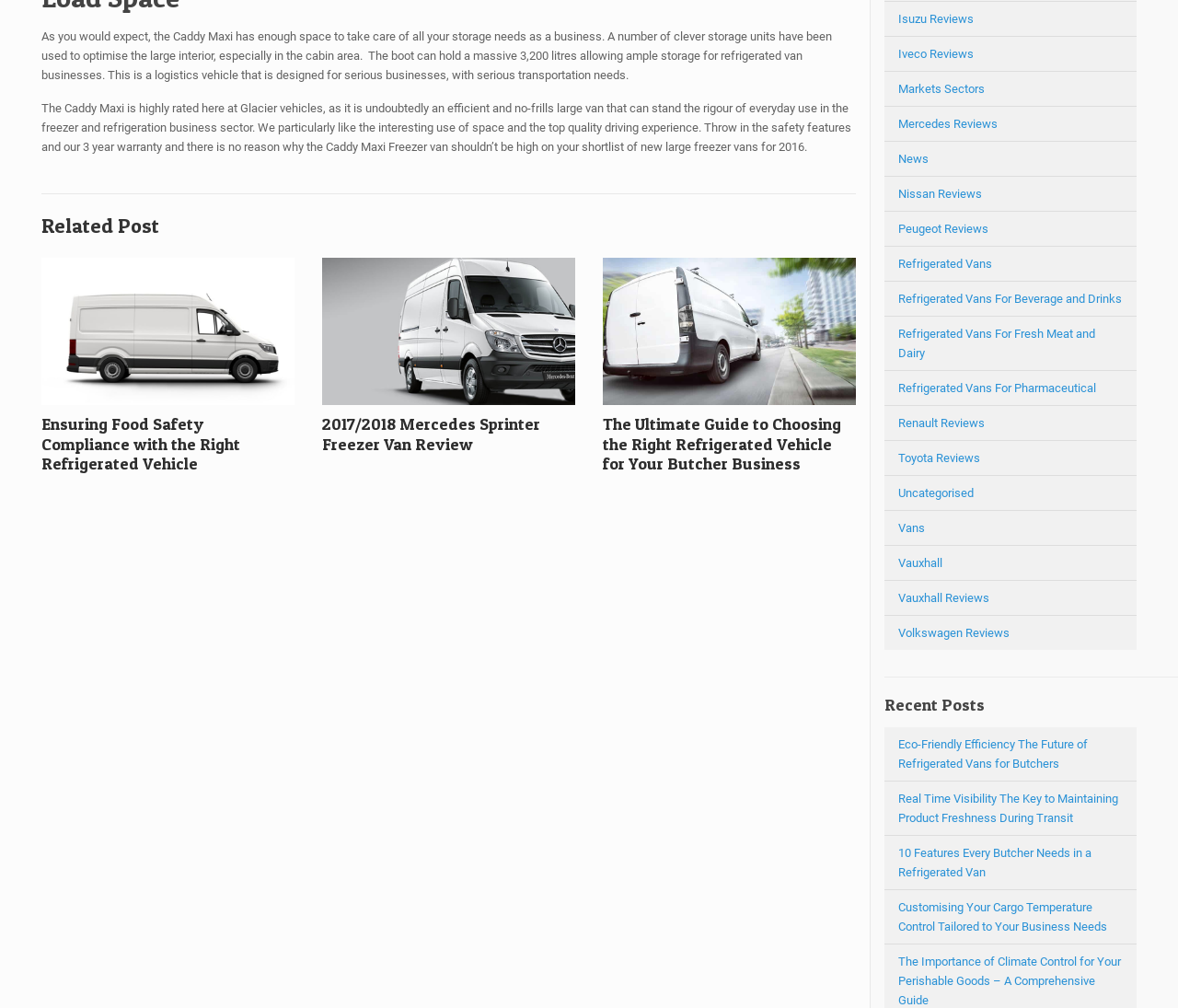Highlight the bounding box coordinates of the element that should be clicked to carry out the following instruction: "Sign in to your account". The coordinates must be given as four float numbers ranging from 0 to 1, i.e., [left, top, right, bottom].

None